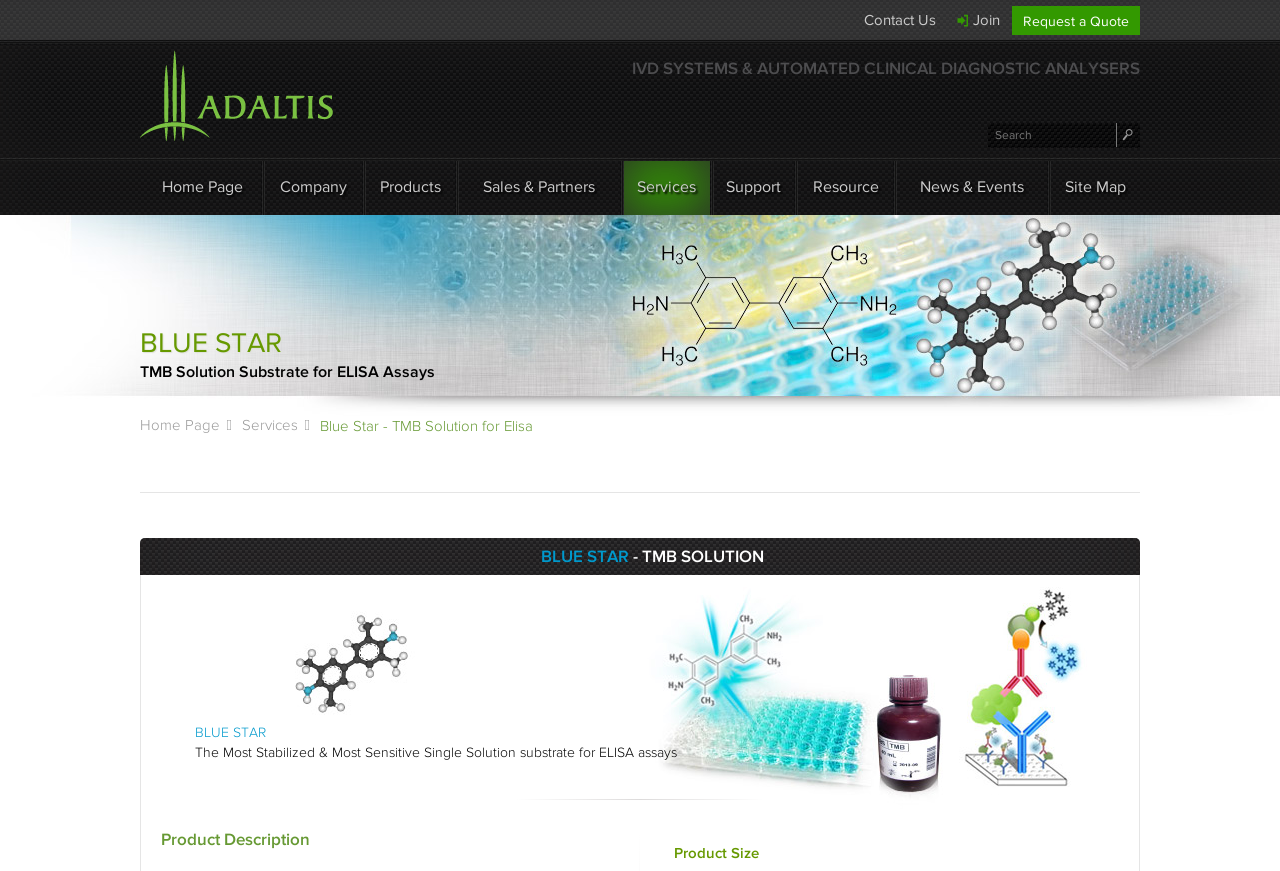Identify the bounding box for the UI element described as: "Resource". Ensure the coordinates are four float numbers between 0 and 1, formatted as [left, top, right, bottom].

[0.62, 0.181, 0.698, 0.247]